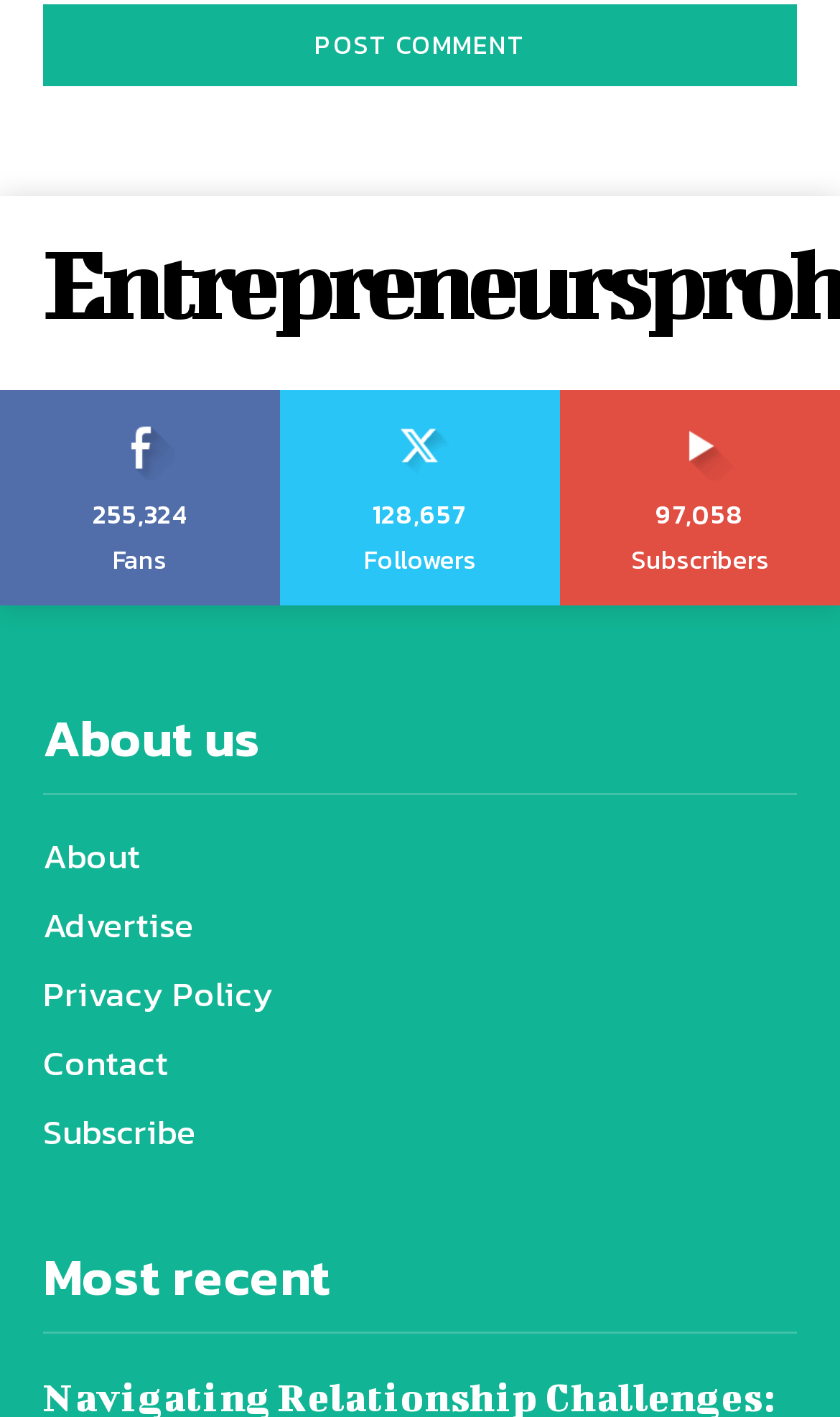What is the number of subscribers?
Using the visual information, reply with a single word or short phrase.

97,058